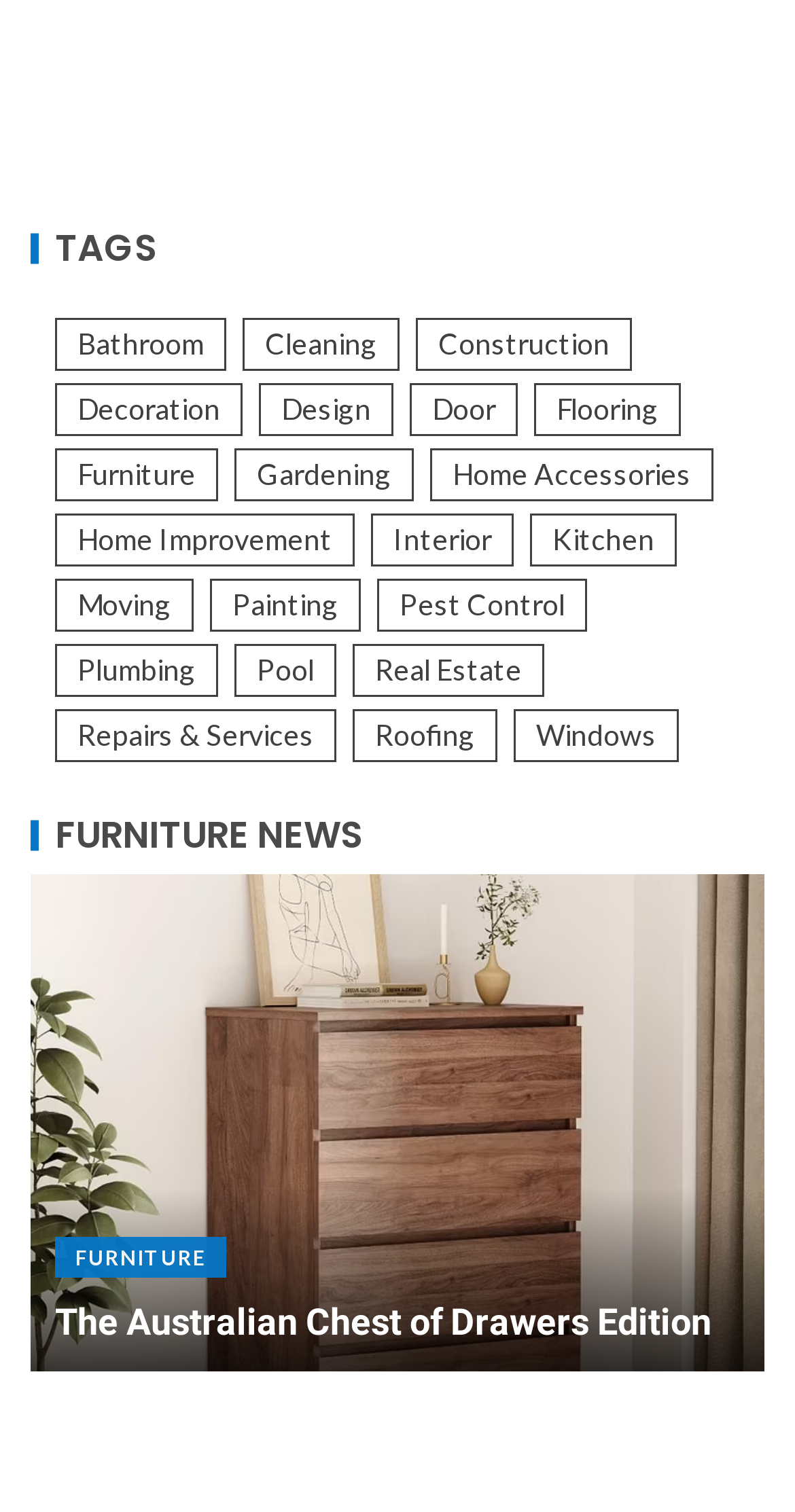Using the provided element description "Moving", determine the bounding box coordinates of the UI element.

[0.069, 0.383, 0.244, 0.418]